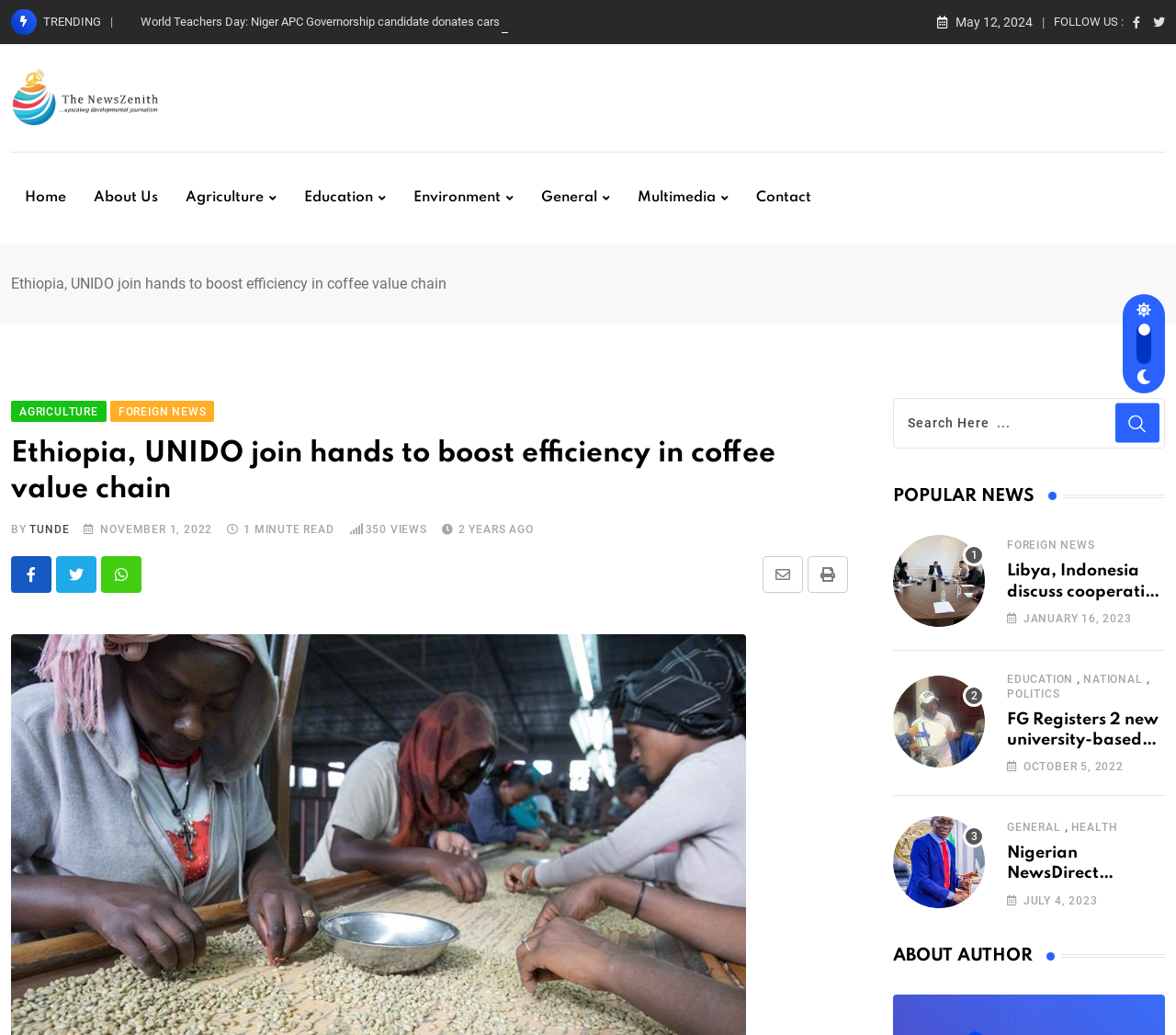Calculate the bounding box coordinates for the UI element based on the following description: "Genetics". Ensure the coordinates are four float numbers between 0 and 1, i.e., [left, top, right, bottom].

None